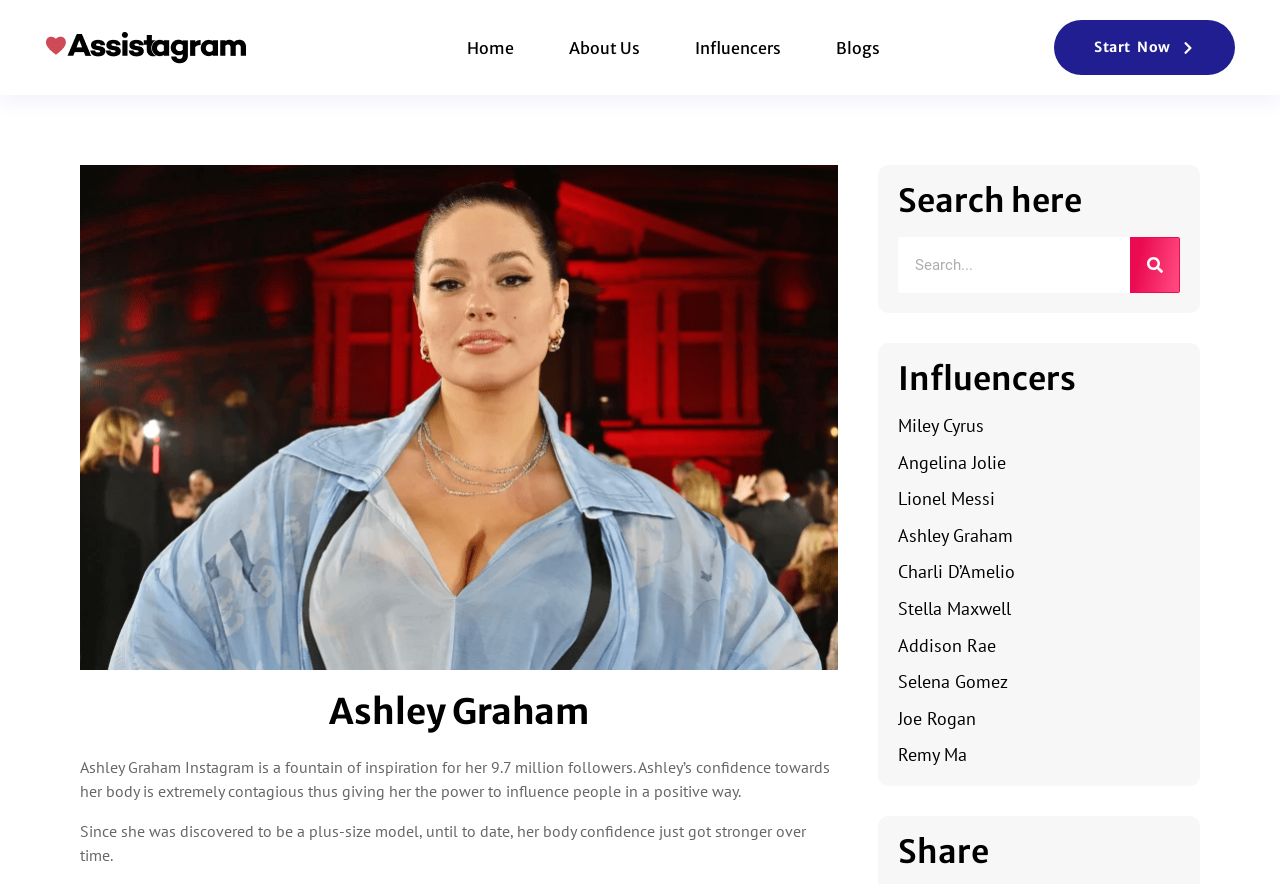Please provide a one-word or phrase answer to the question: 
How many million followers does Ashley Graham have on Instagram?

9.7 million